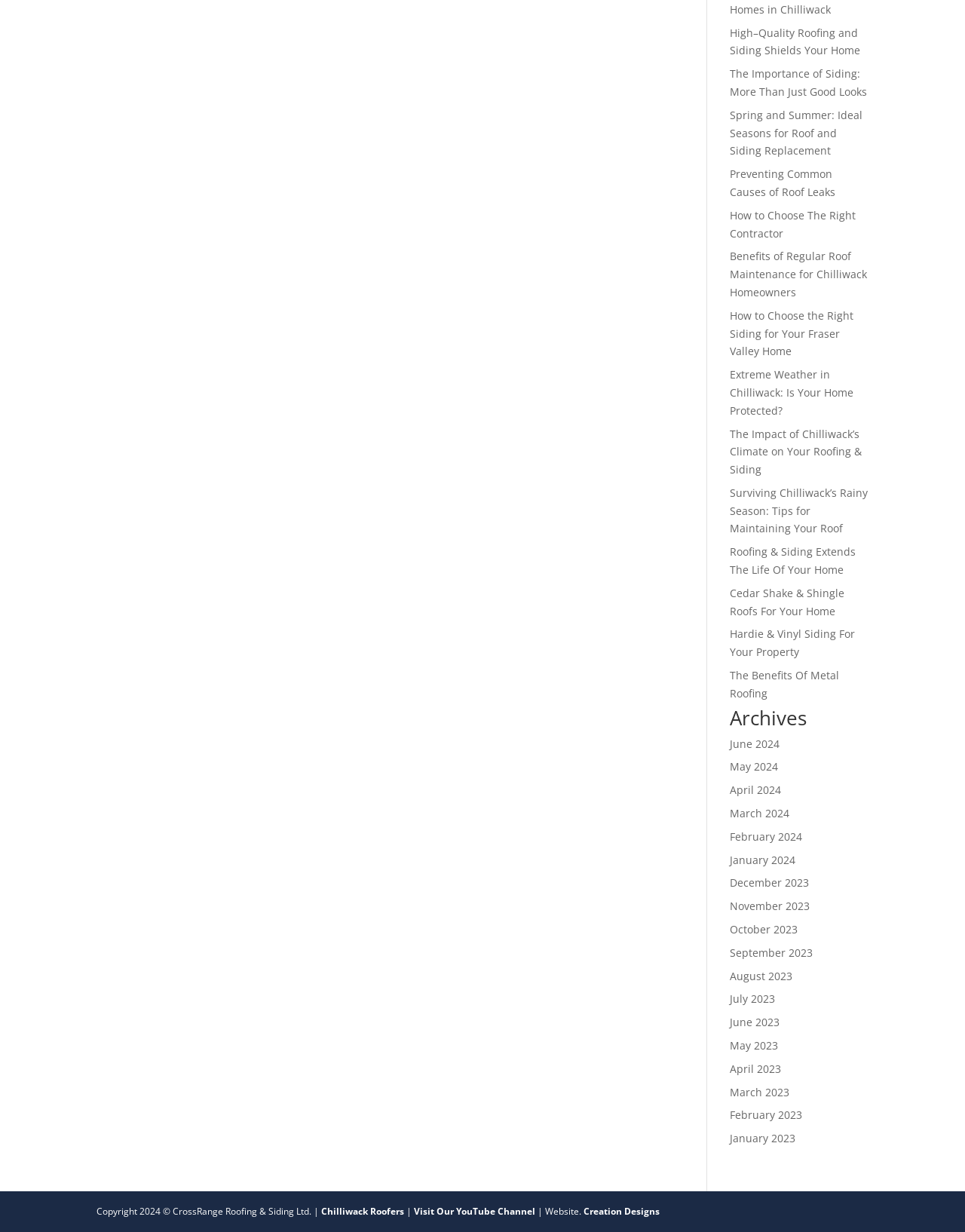Please determine the bounding box coordinates for the UI element described as: "April 2024".

[0.756, 0.635, 0.81, 0.647]